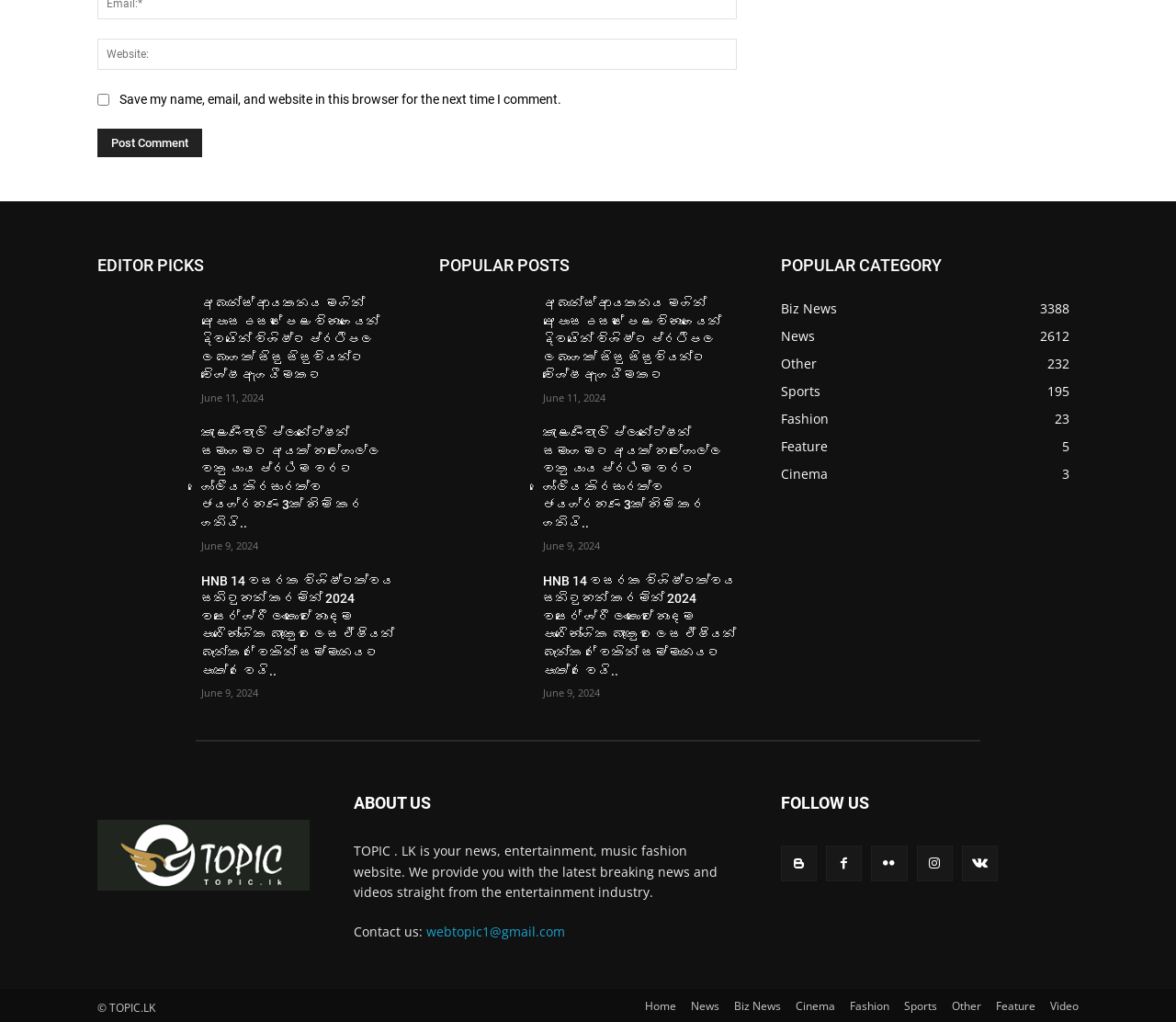Provide the bounding box coordinates for the UI element that is described by this text: "Biz News". The coordinates should be in the form of four float numbers between 0 and 1: [left, top, right, bottom].

[0.624, 0.974, 0.664, 0.989]